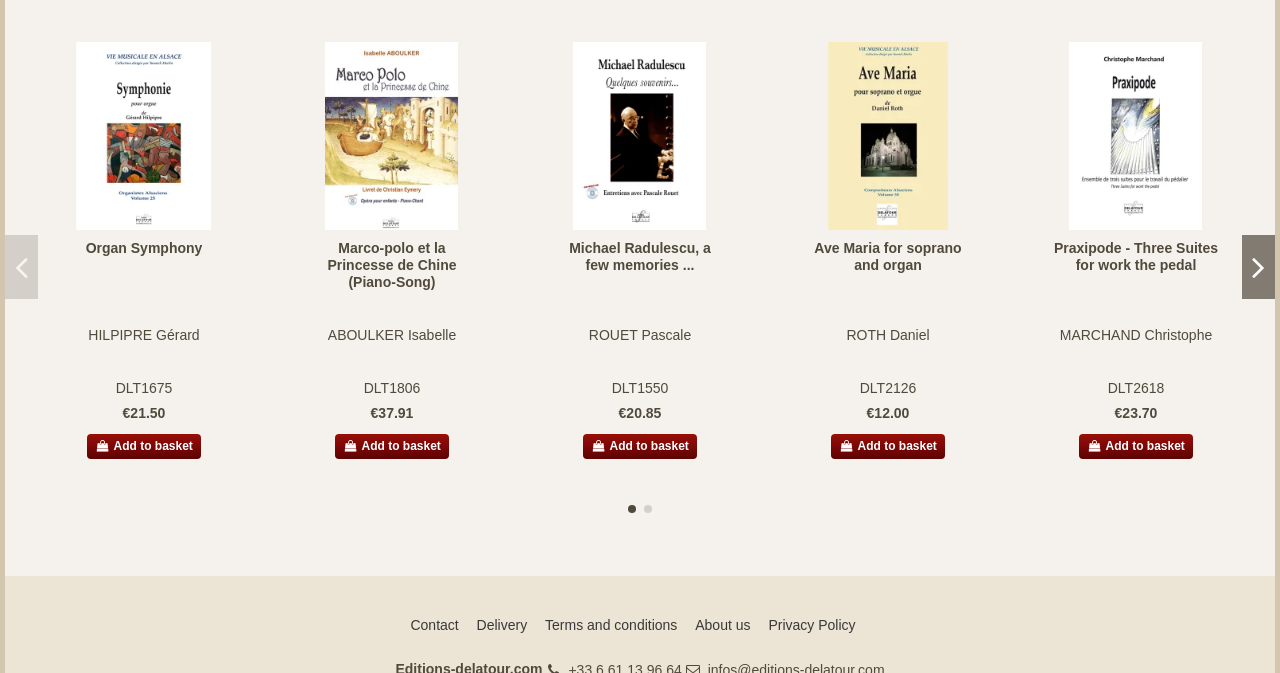Using a single word or phrase, answer the following question: 
What is the product code of Ave Maria for soprano and organ?

DLT2126